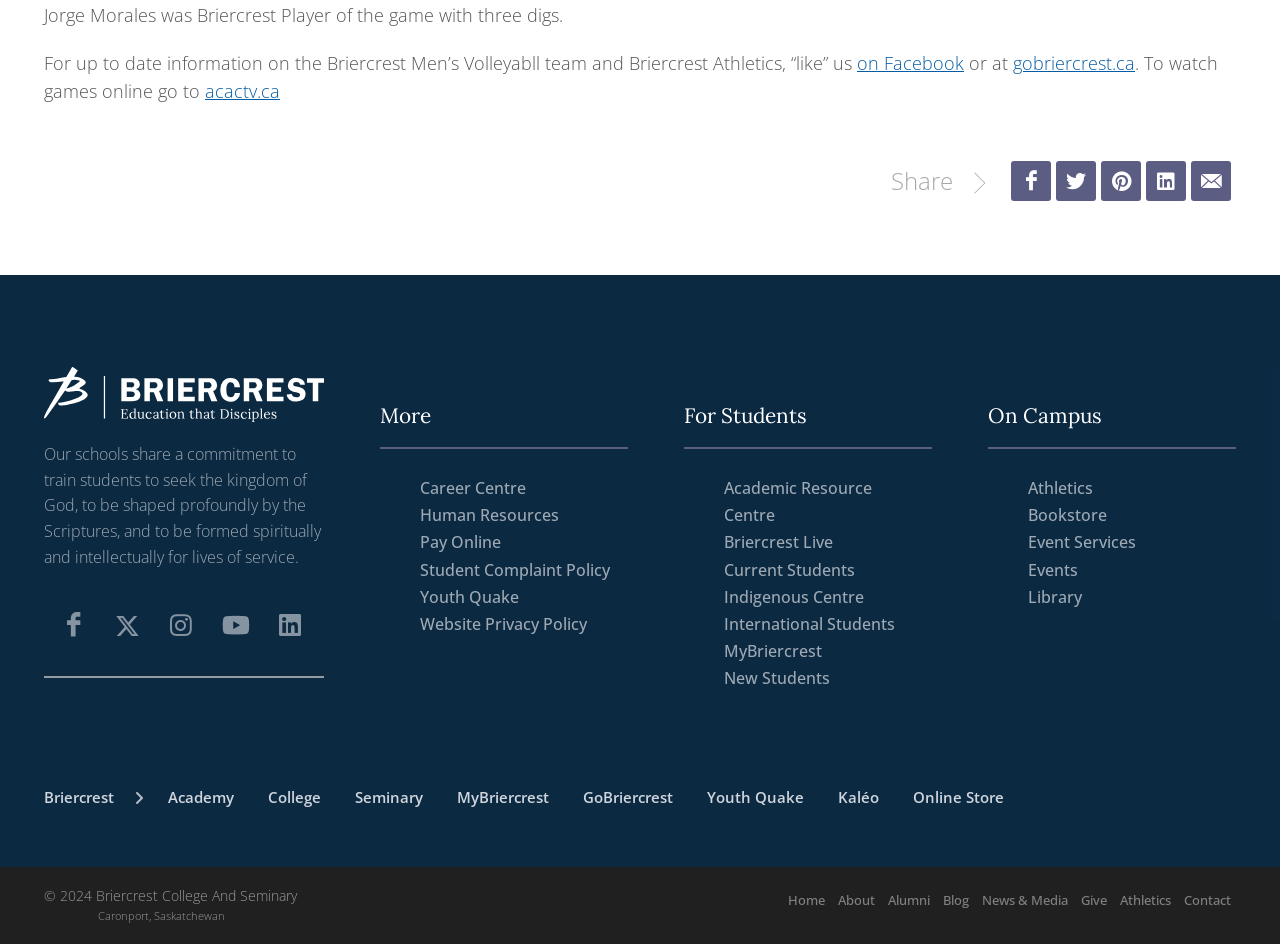Use a single word or phrase to answer this question: 
What is the name of the policy for students?

Student Complaint Policy